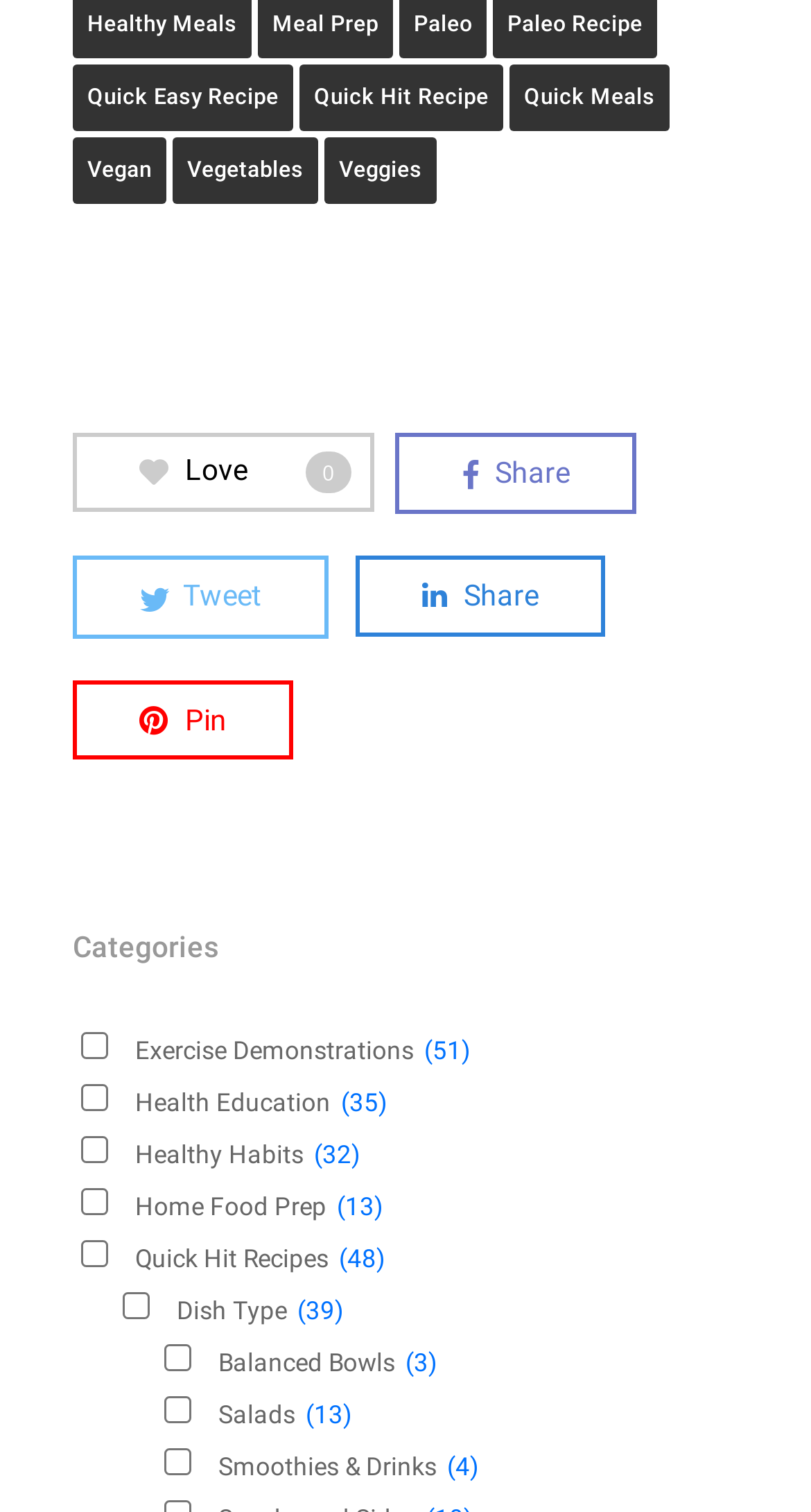Determine the bounding box of the UI component based on this description: "vegan". The bounding box coordinates should be four float values between 0 and 1, i.e., [left, top, right, bottom].

[0.09, 0.091, 0.205, 0.135]